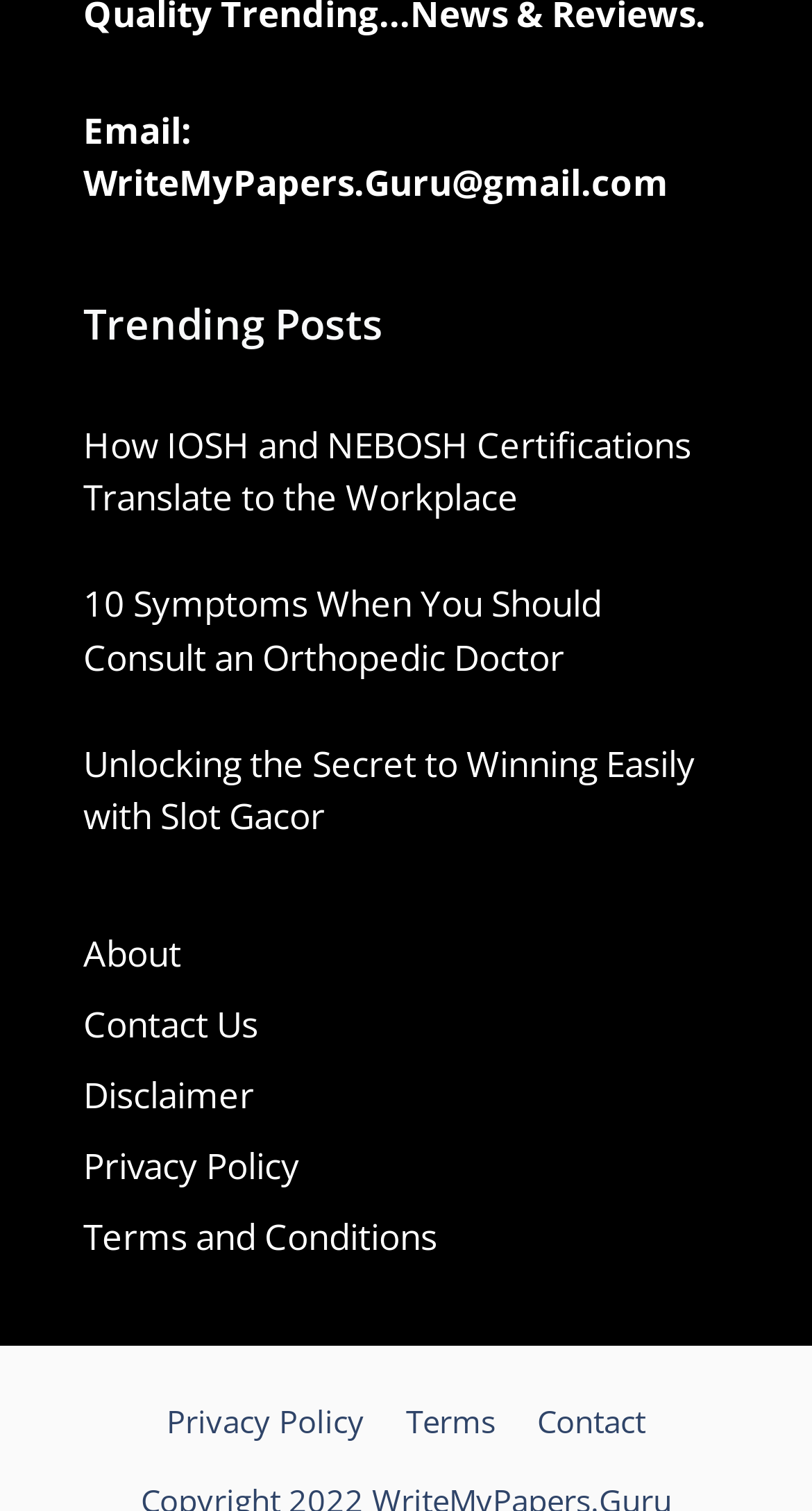Pinpoint the bounding box coordinates of the element that must be clicked to accomplish the following instruction: "explore bedroom collections". The coordinates should be in the format of four float numbers between 0 and 1, i.e., [left, top, right, bottom].

None